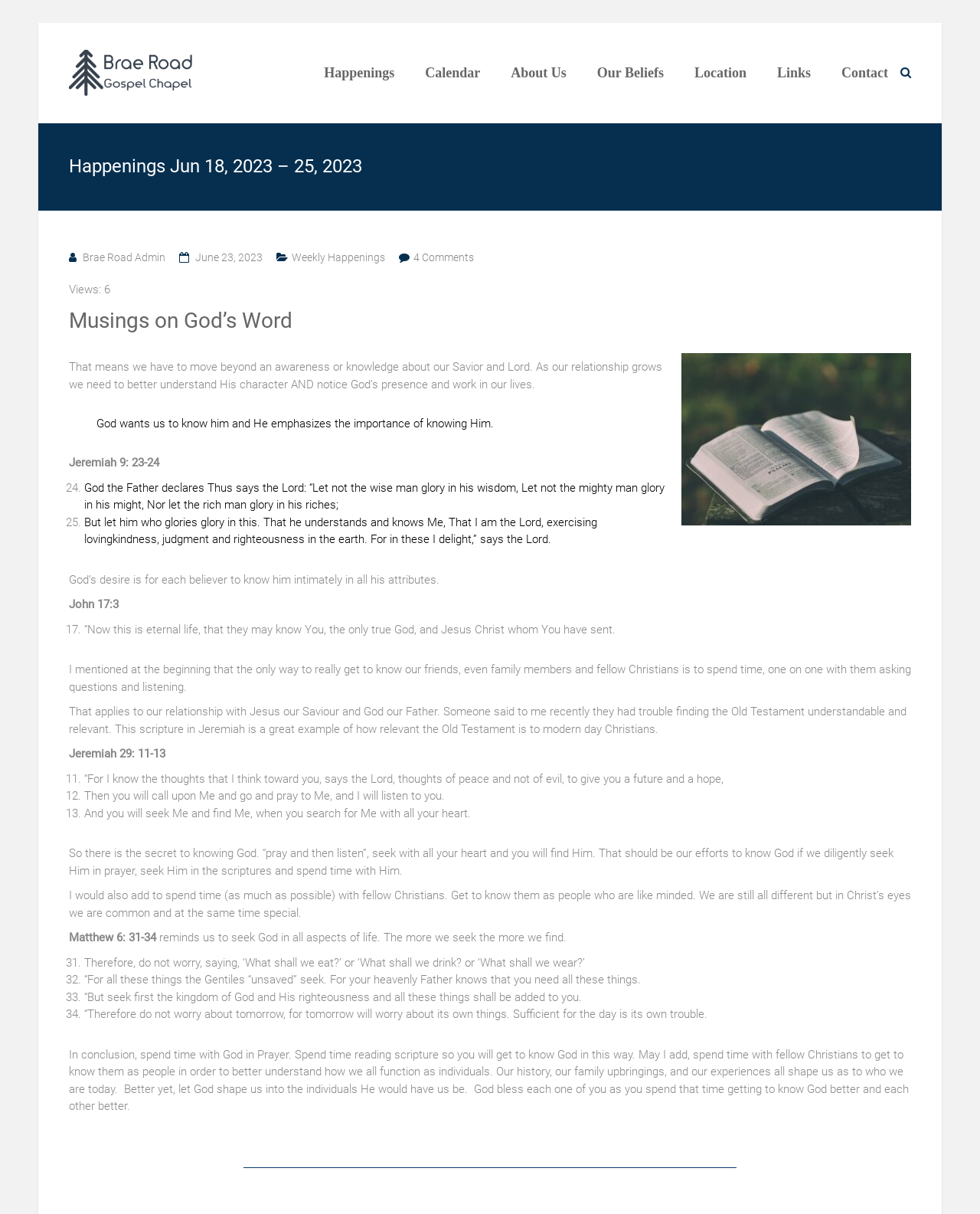Using the information from the screenshot, answer the following question thoroughly:
How many scripture references are mentioned in the article?

I counted the number of scripture references mentioned in the article 'Musings on God’s Word' and found that there are 4 references: Jeremiah 9:23-24, John 17:3, Jeremiah 29:11-13, and Matthew 6:31-34.